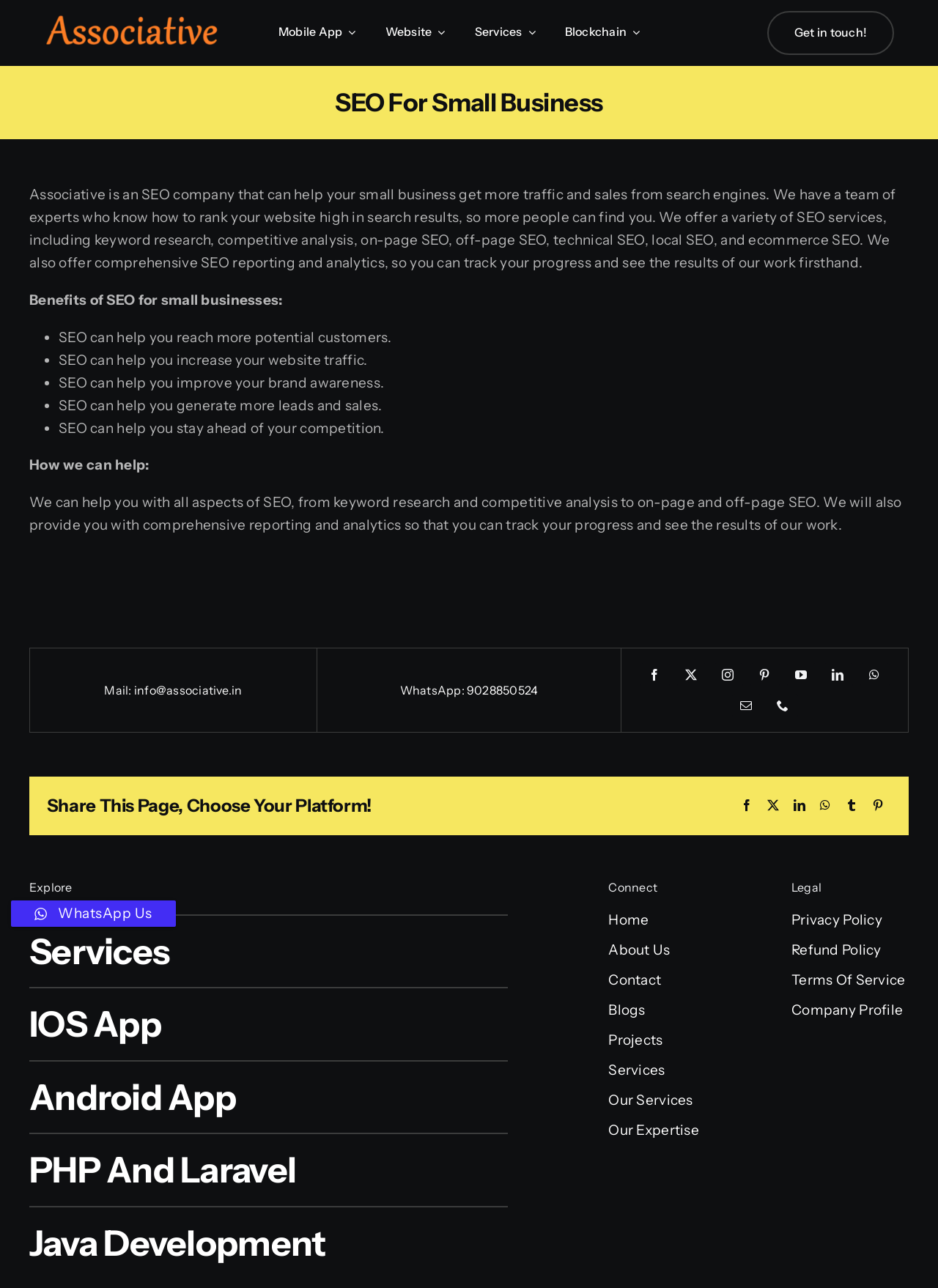Show the bounding box coordinates for the HTML element as described: "info@associative.in".

[0.143, 0.53, 0.258, 0.542]